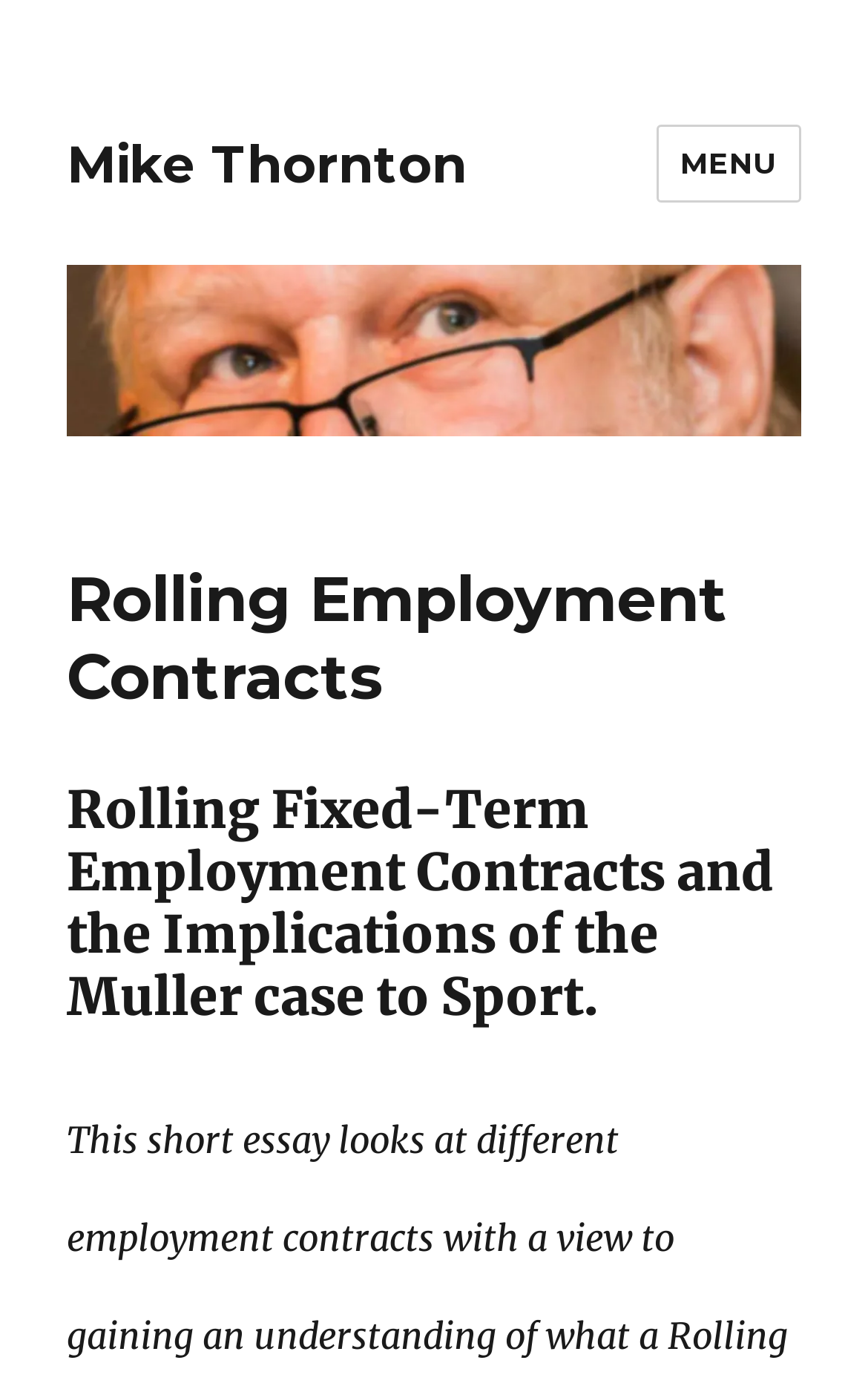Determine the bounding box for the UI element described here: "Mike Thornton".

[0.077, 0.096, 0.538, 0.141]